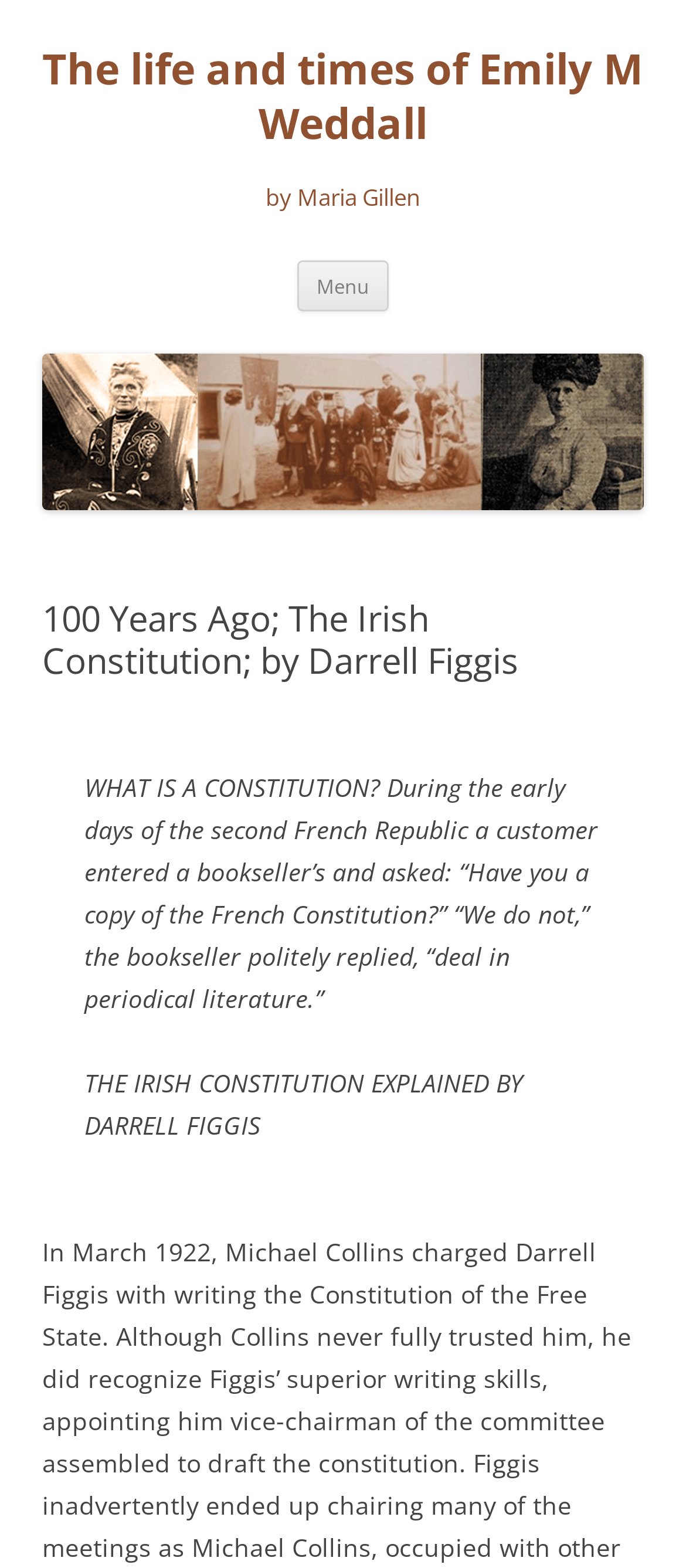Predict the bounding box of the UI element that fits this description: "Menu".

[0.433, 0.166, 0.567, 0.199]